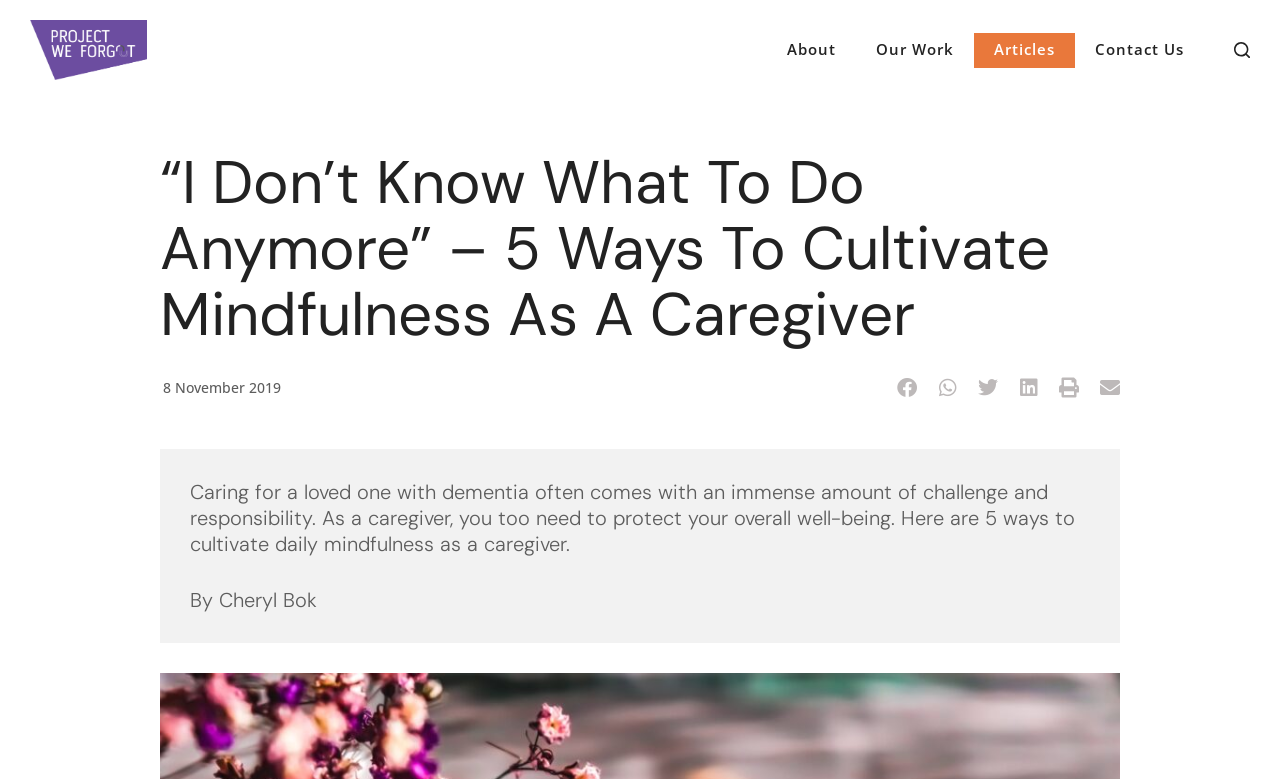Please identify the bounding box coordinates of the element that needs to be clicked to execute the following command: "Skip to content". Provide the bounding box using four float numbers between 0 and 1, formatted as [left, top, right, bottom].

[0.0, 0.0, 0.031, 0.026]